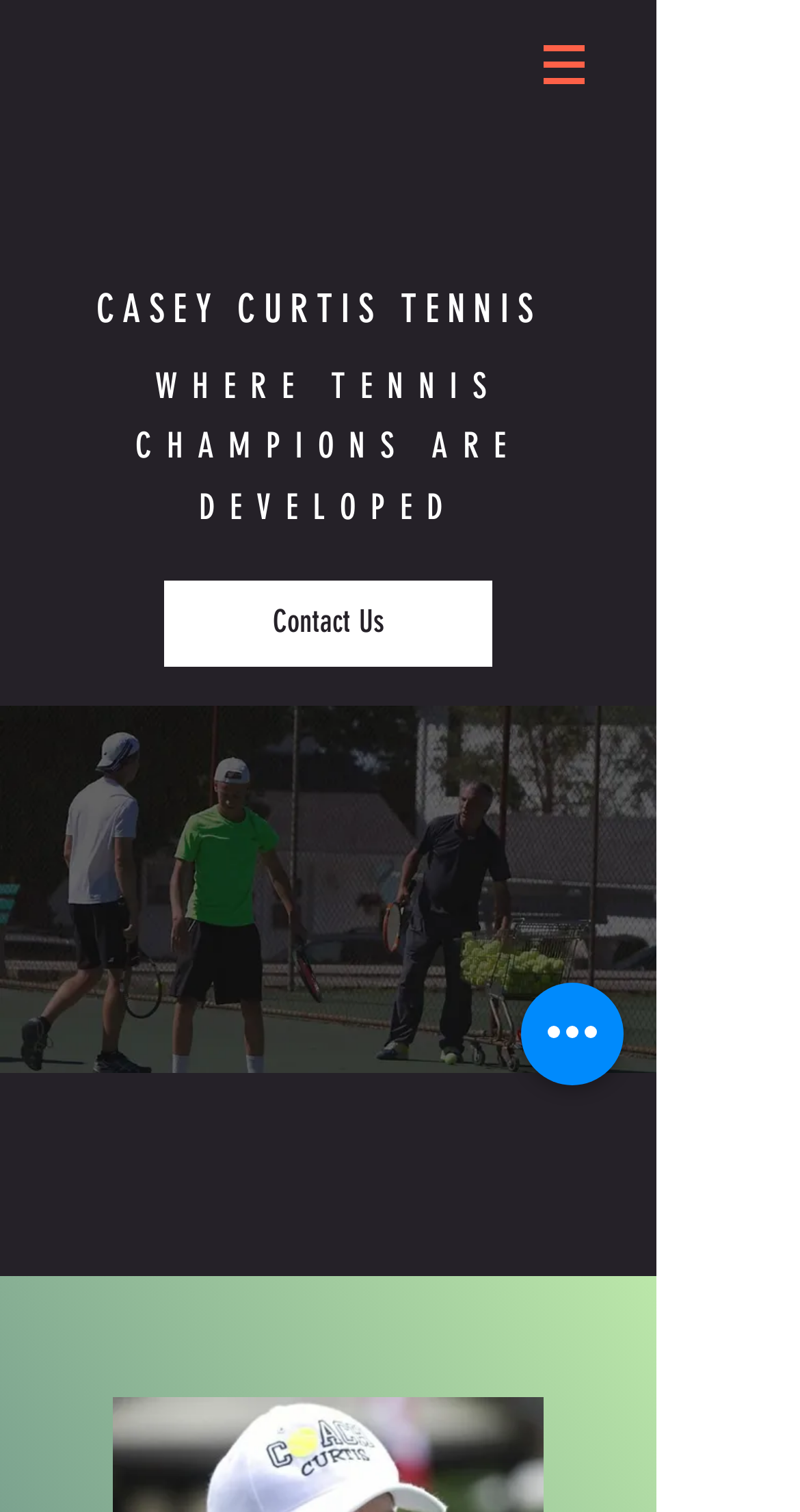What is the purpose of the image on the webpage?
Using the information from the image, answer the question thoroughly.

The image on the webpage has a filename 'serve-practice_edited.jpg', which suggests that it is an image of a tennis serve practice. This image is likely used to illustrate the tennis training or coaching services offered by the academy.